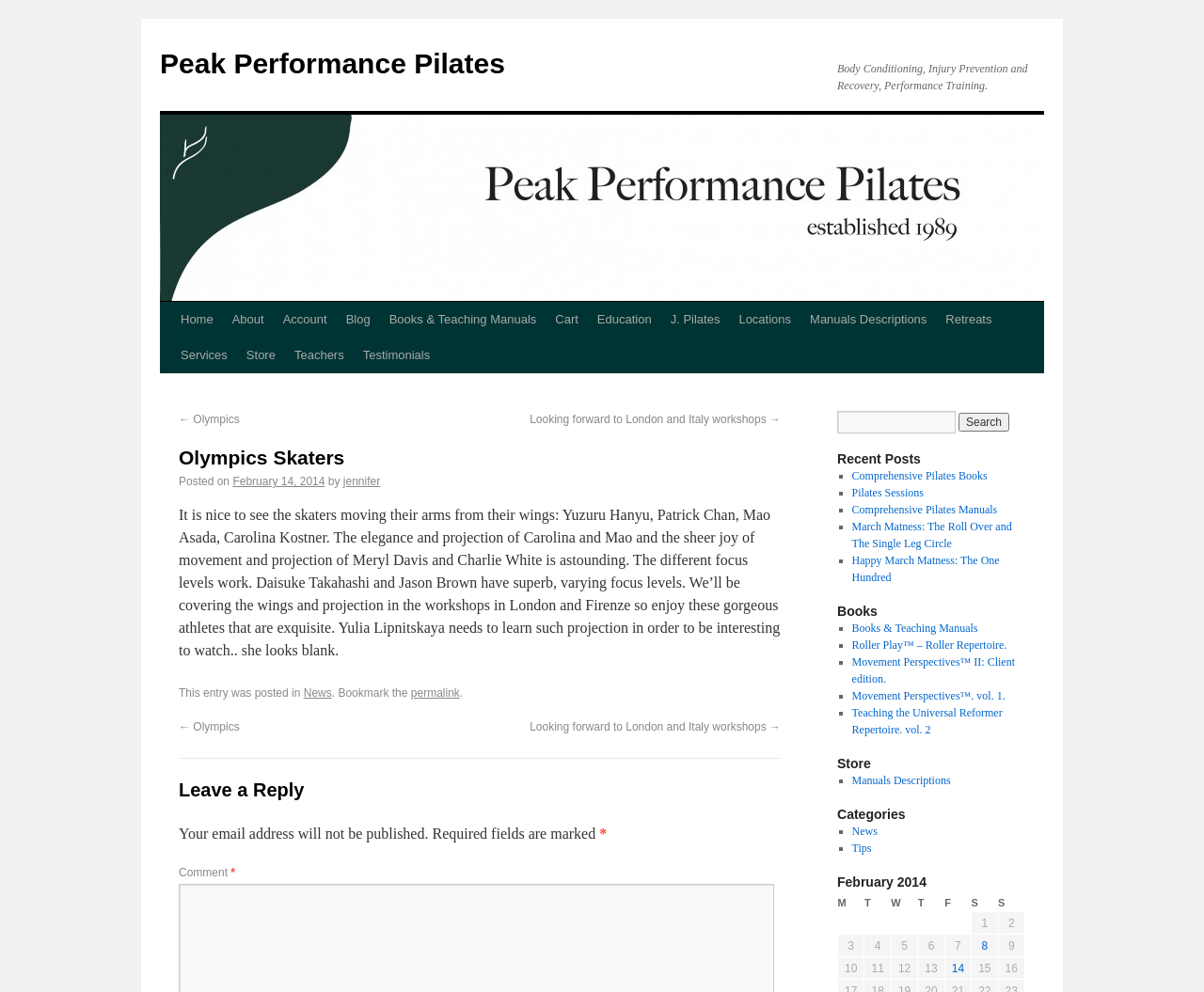What is the purpose of the search bar?
Answer the question with a single word or phrase derived from the image.

To search the website